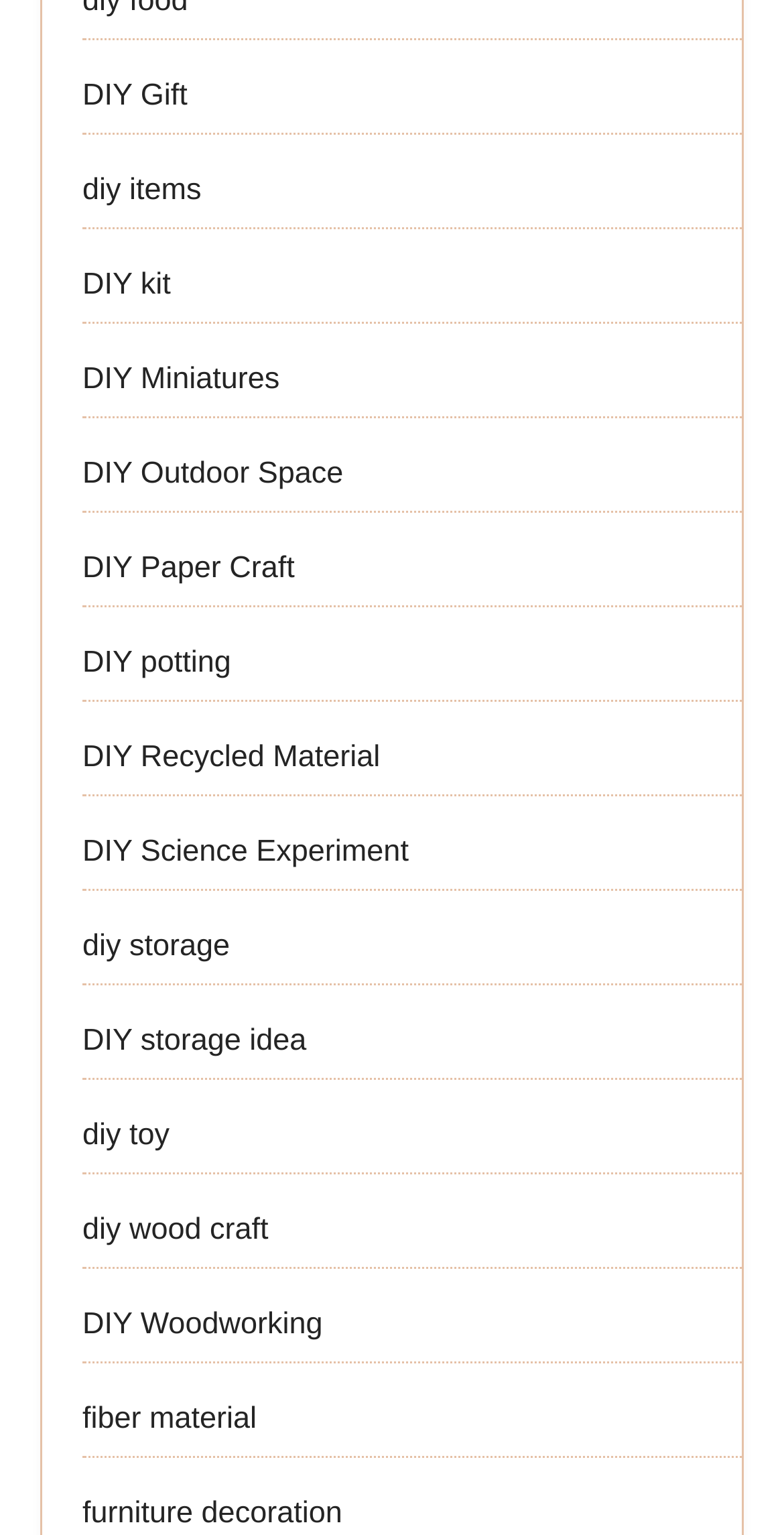From the webpage screenshot, predict the bounding box of the UI element that matches this description: "chromium to lower blood pressure".

None